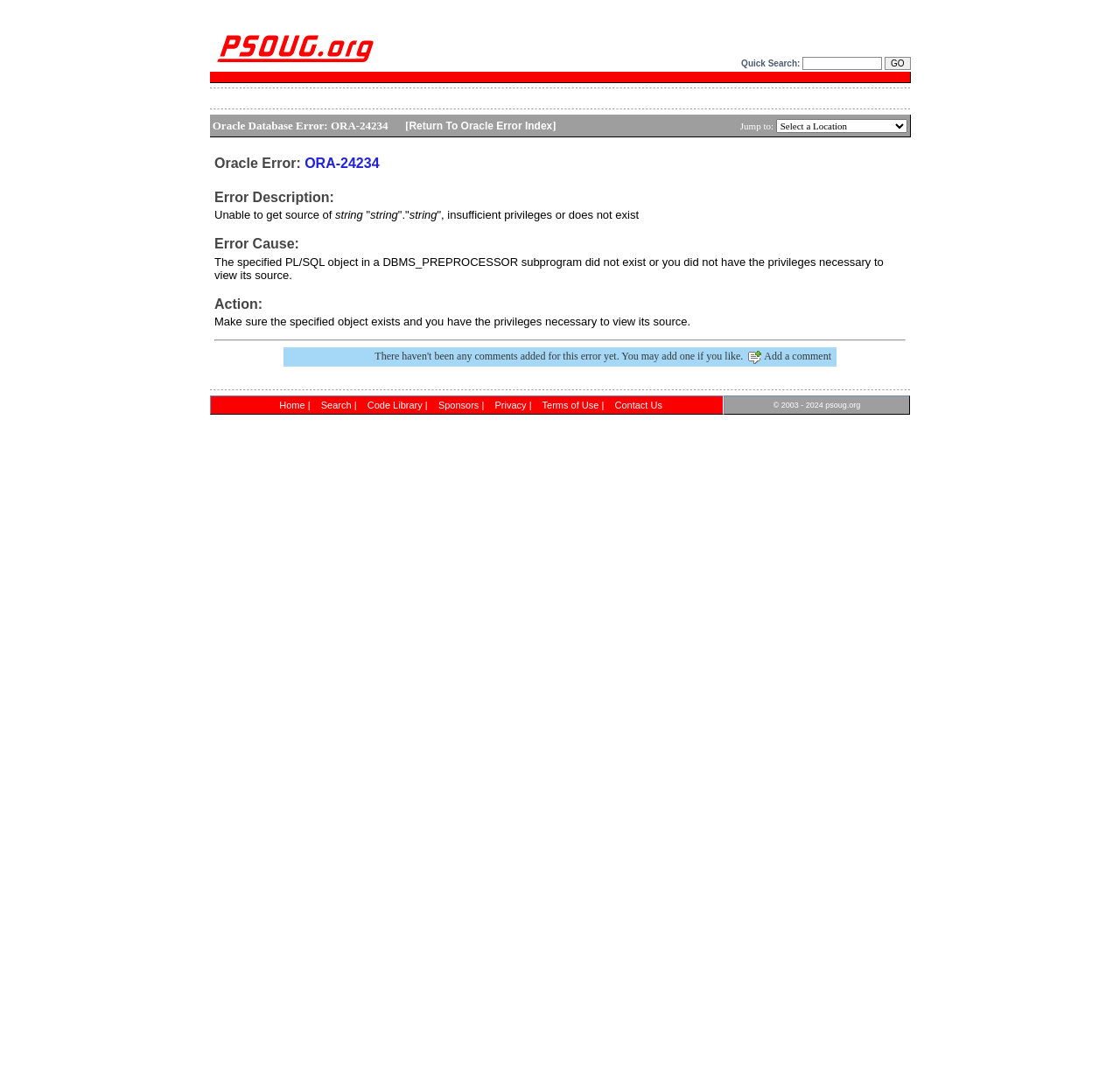Can you give a comprehensive explanation to the question given the content of the image?
How can the ORA-24234 error be resolved?

I found the error resolution on the page, which states that the action to take is to 'Make sure the specified object exists and you have the privileges necessary to view its source.' This suggests that the error can be resolved by ensuring that the object exists and the user has the necessary privileges to view its source.